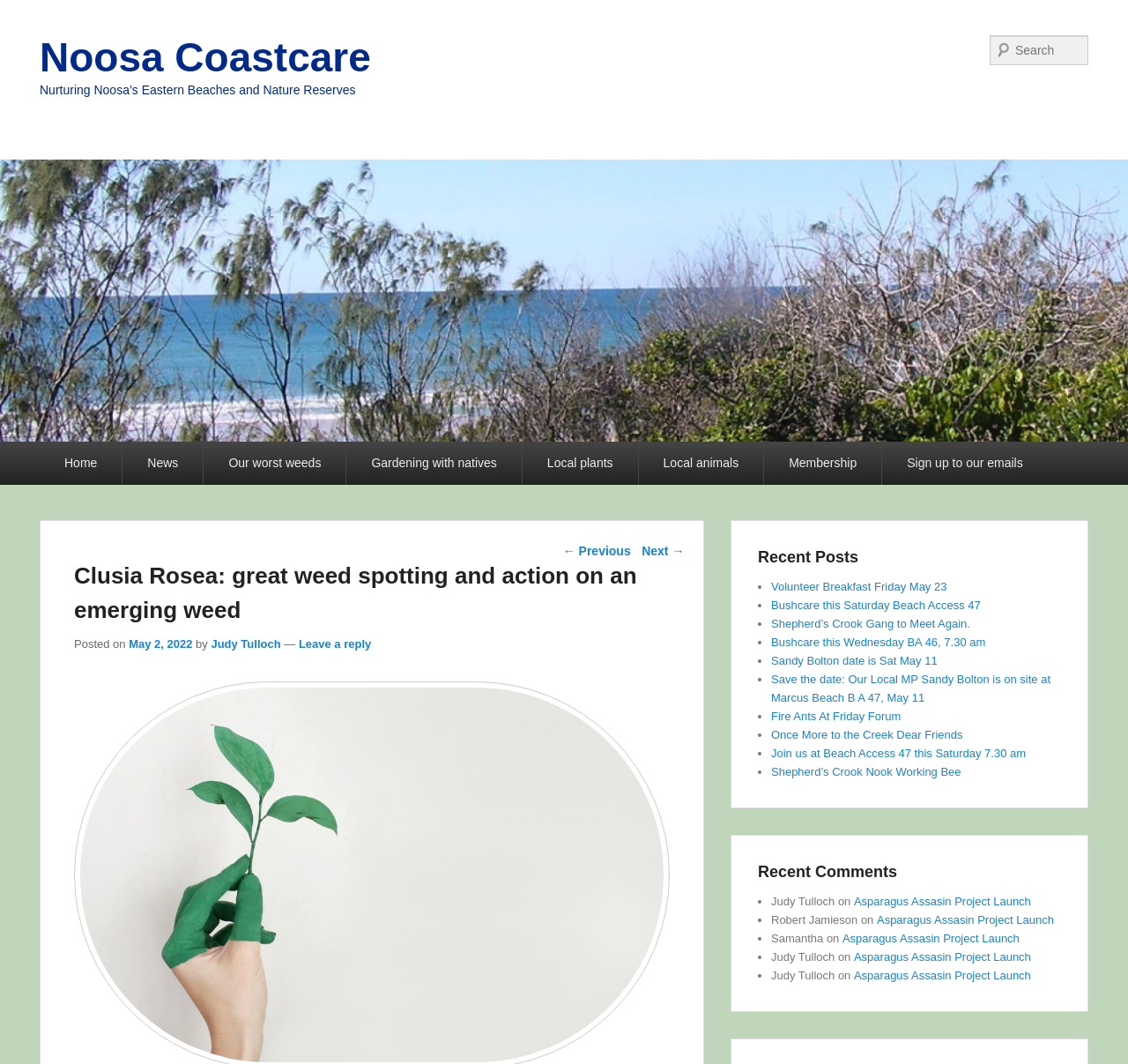Please find the top heading of the webpage and generate its text.

Clusia Rosea: great weed spotting and action on an emerging weed